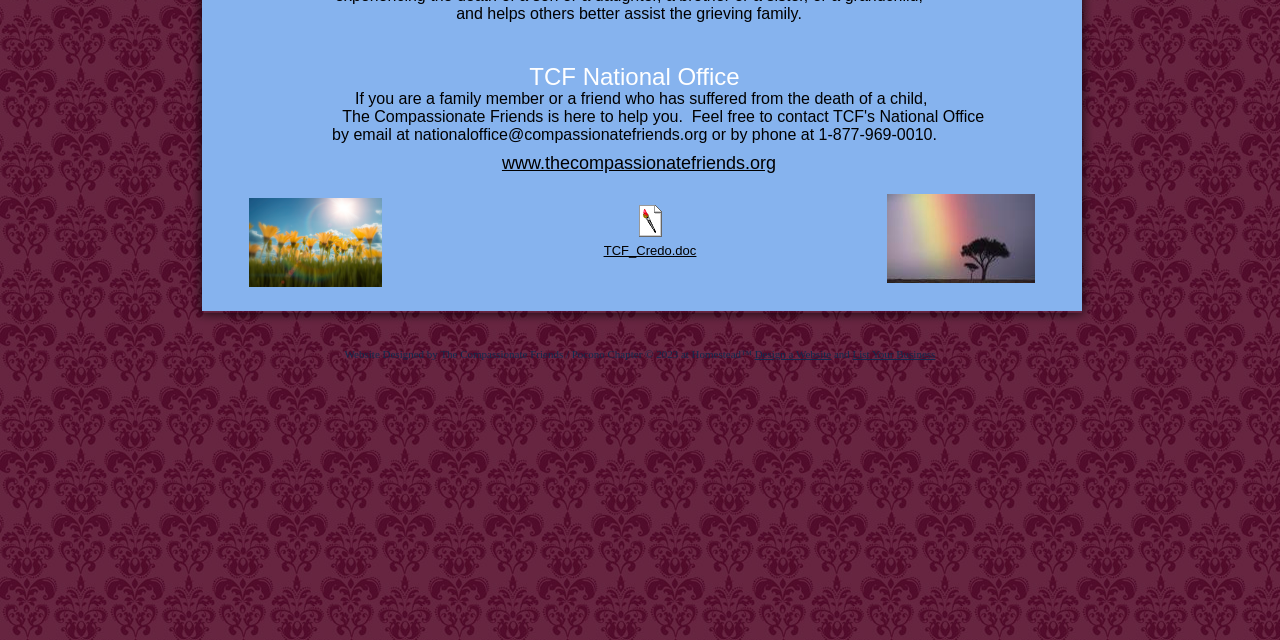Given the element description, predict the bounding box coordinates in the format (top-left x, top-left y, bottom-right x, bottom-right y), using floating point numbers between 0 and 1: Support Team

None